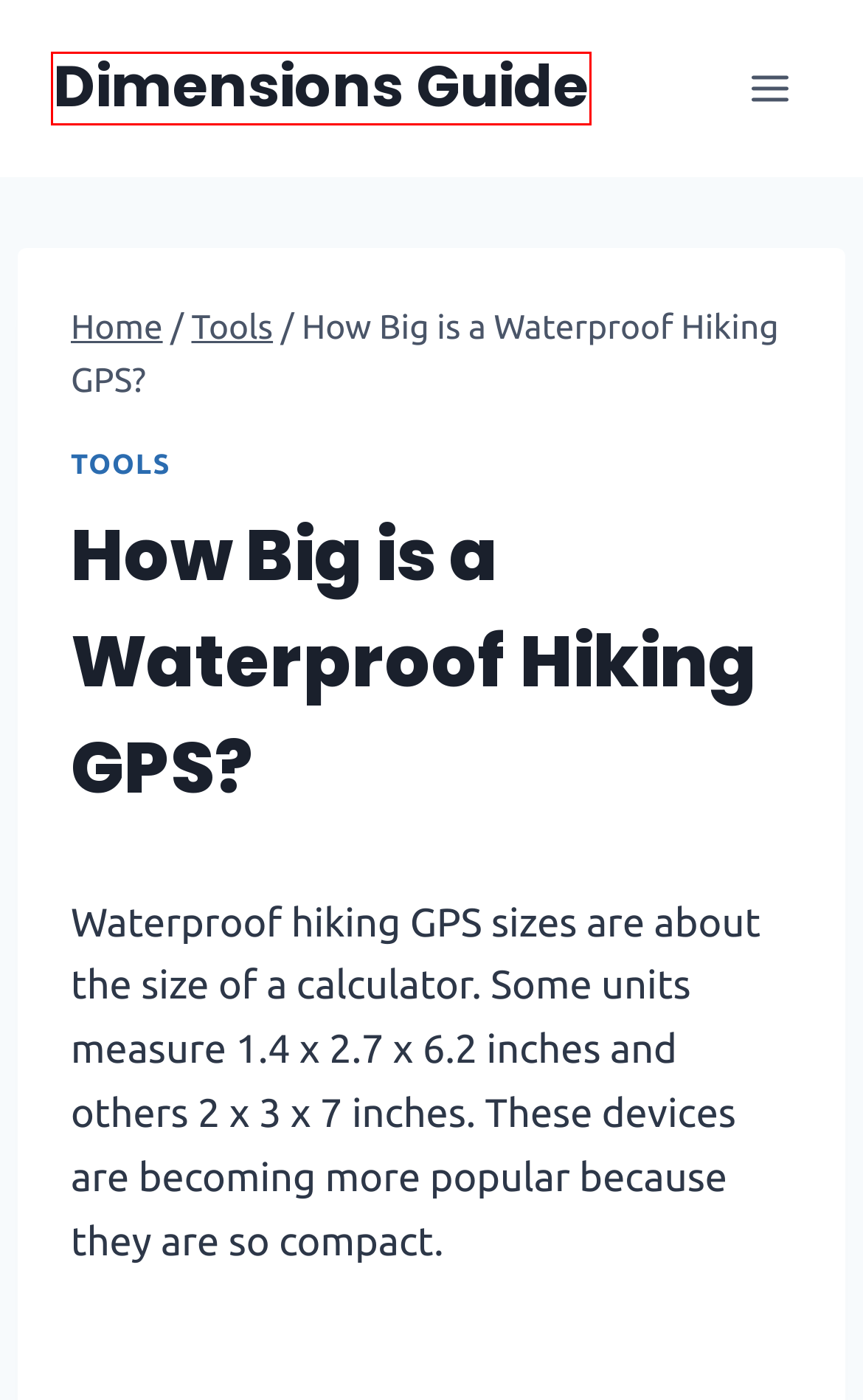Review the screenshot of a webpage which includes a red bounding box around an element. Select the description that best fits the new webpage once the element in the bounding box is clicked. Here are the candidates:
A. Dimensions of a Surform - Dimensions Guide
B. Tools Archives - Dimensions Guide
C. Ad Sizes for Web  - Dimensions Guide
D. Dimension of a Lemon Zester - Dimensions Guide
E. Dimensions Guide - Because Size Matters
F. Inkjet Paper Size Guide - Dimensions Guide
G. Privacy Policy - Dimensions Guide
H. Terms of Use - Dimensions Guide

E